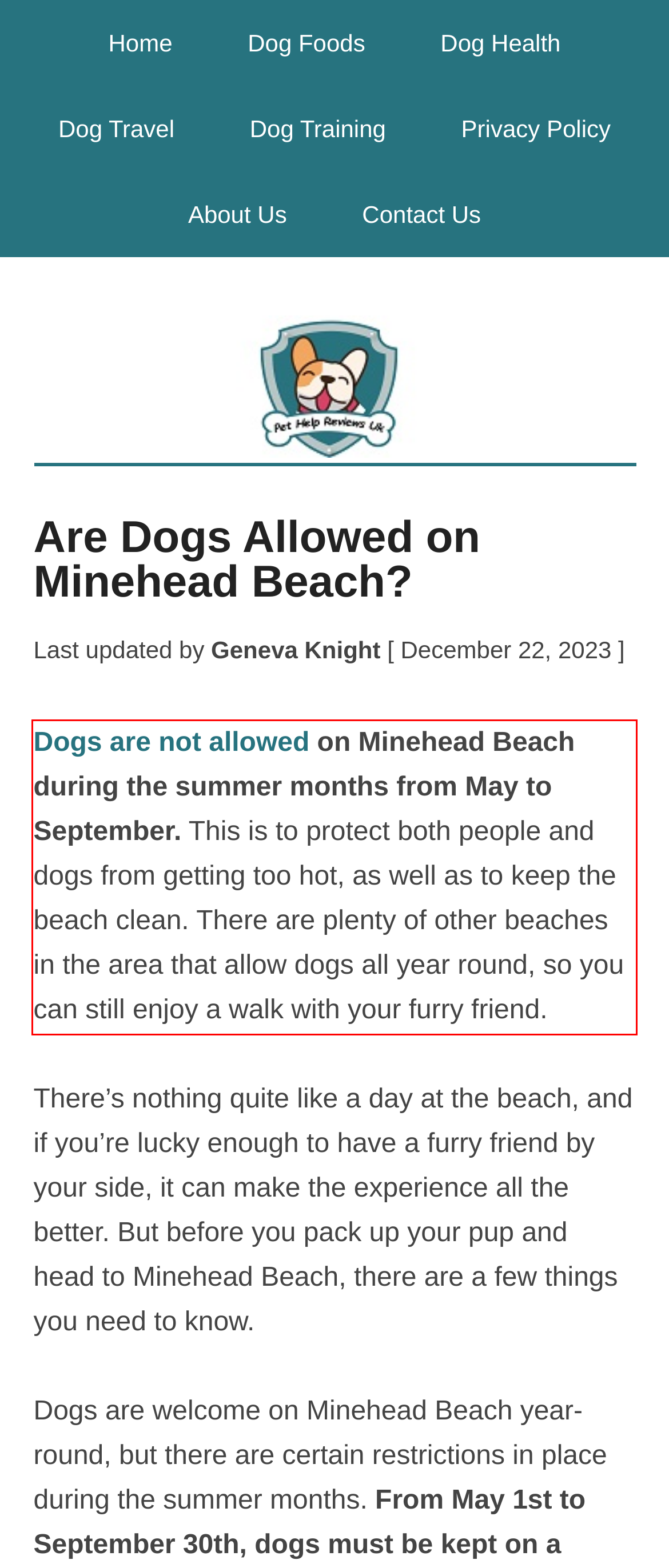Within the screenshot of the webpage, there is a red rectangle. Please recognize and generate the text content inside this red bounding box.

Dogs are not allowed on Minehead Beach during the summer months from May to September. This is to protect both people and dogs from getting too hot, as well as to keep the beach clean. There are plenty of other beaches in the area that allow dogs all year round, so you can still enjoy a walk with your furry friend.